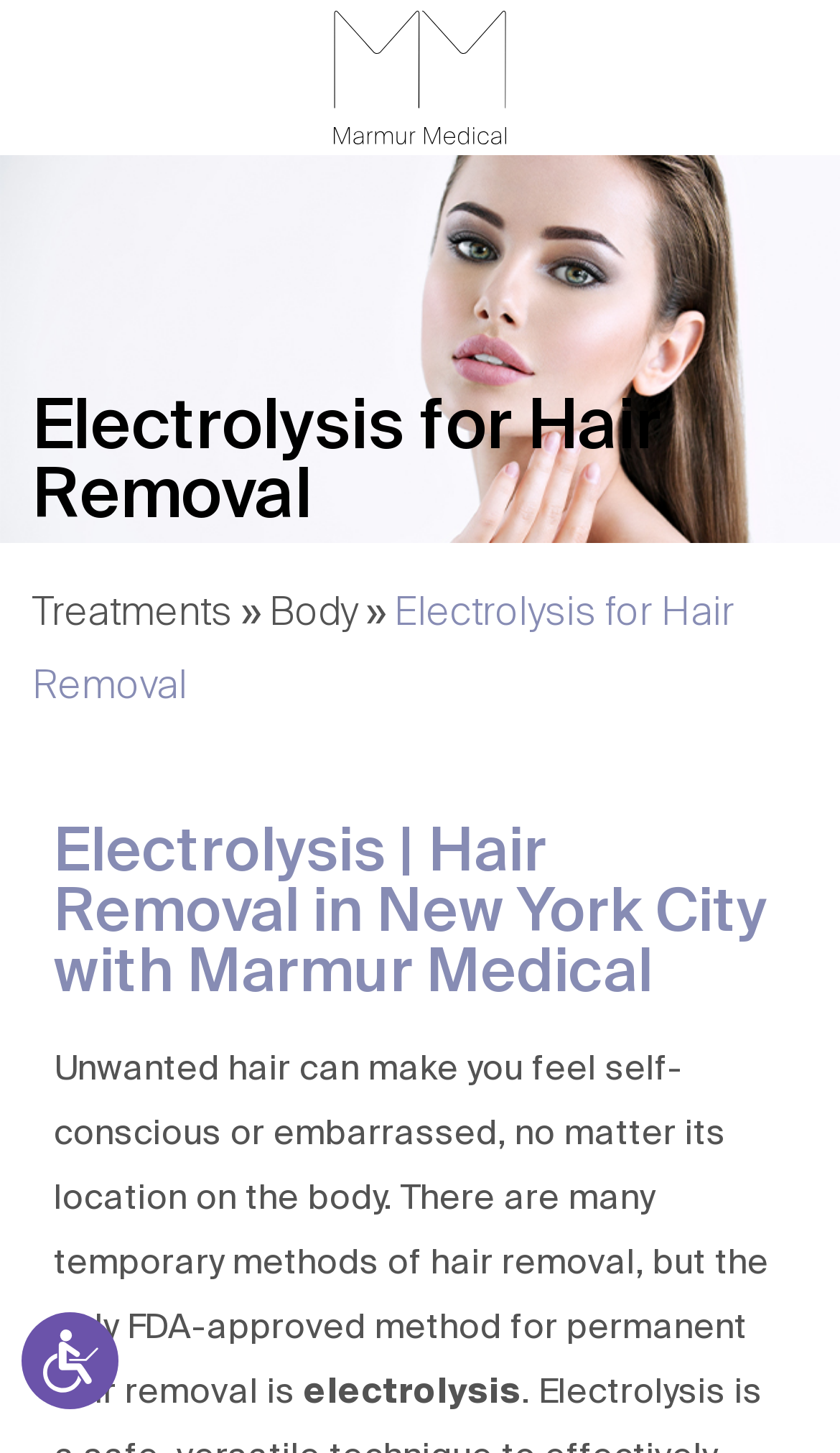Respond to the following question with a brief word or phrase:
What is the alternative method mentioned for hair removal?

Temporary methods